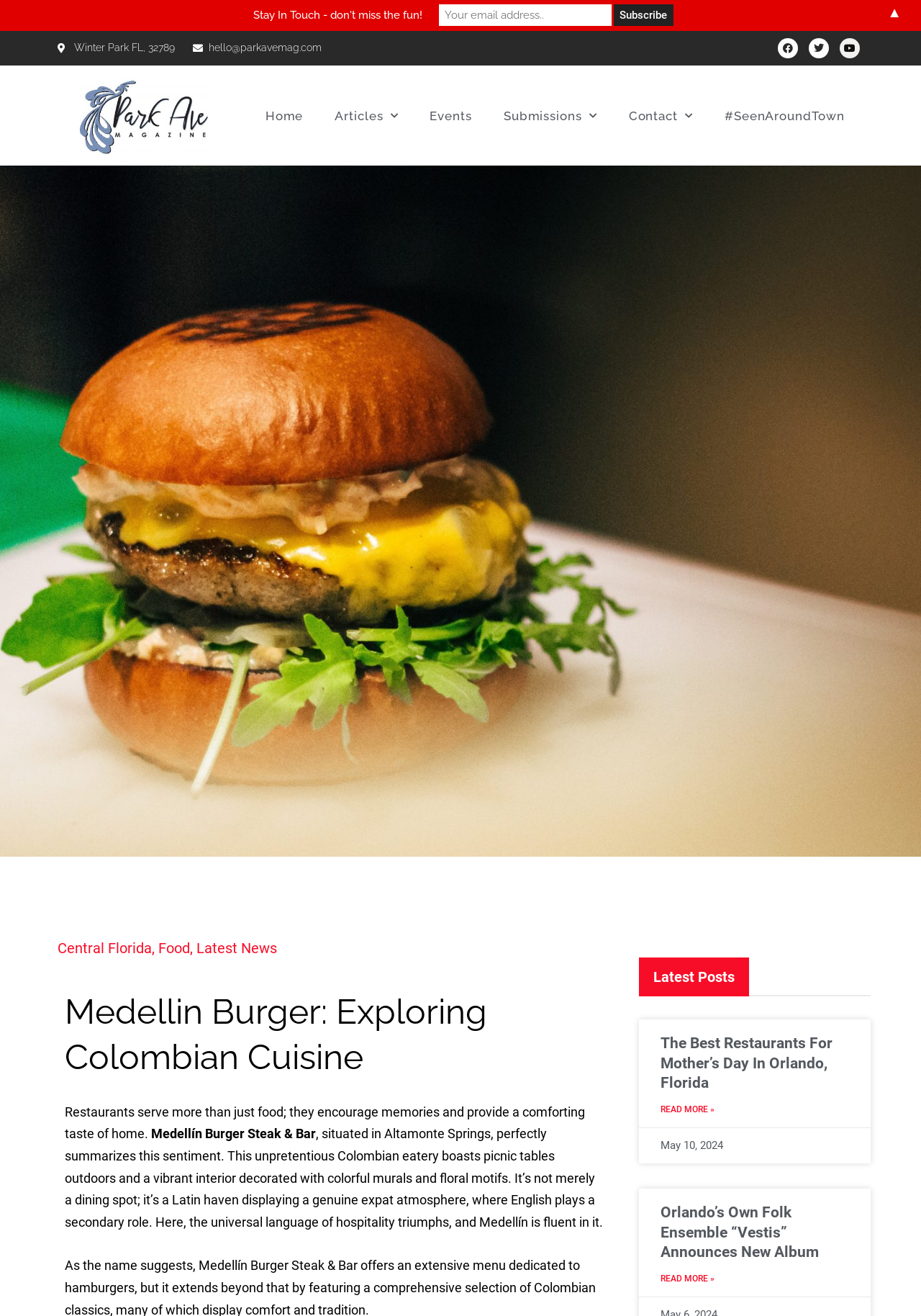Please identify the bounding box coordinates for the region that you need to click to follow this instruction: "Subscribe to the newsletter".

[0.666, 0.003, 0.731, 0.02]